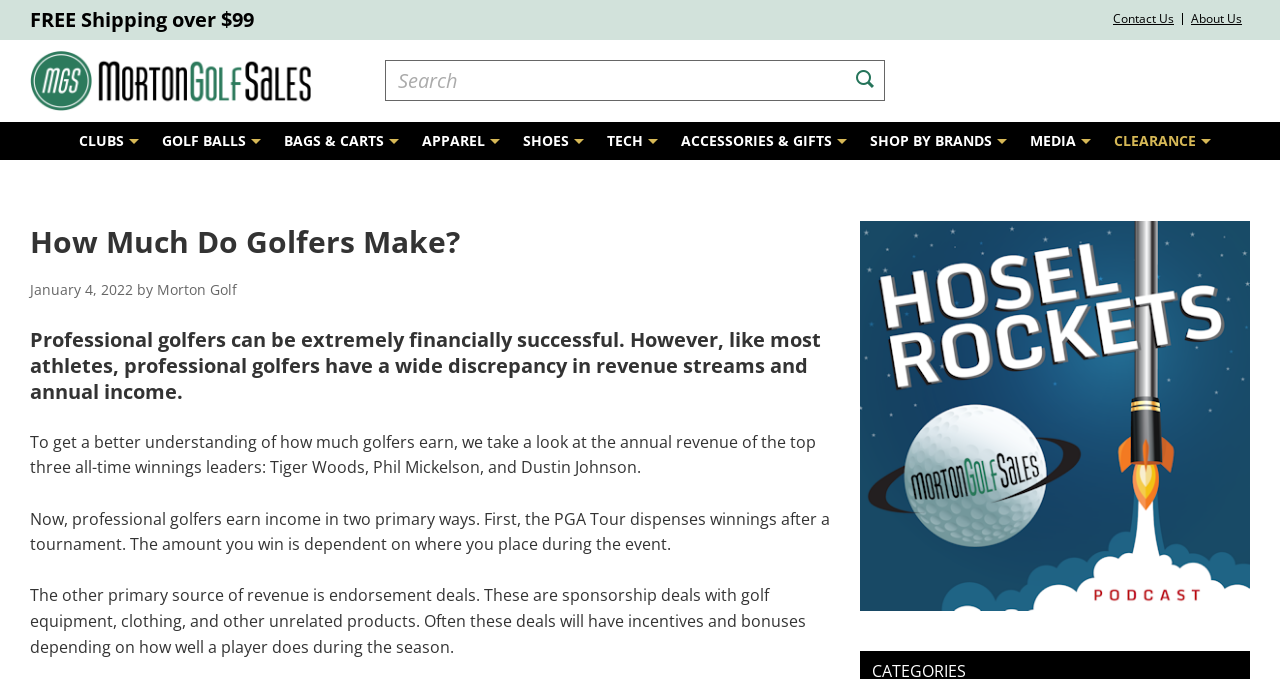Find the bounding box coordinates of the area to click in order to follow the instruction: "Click on the 'CLUBS' menu".

[0.05, 0.18, 0.112, 0.236]